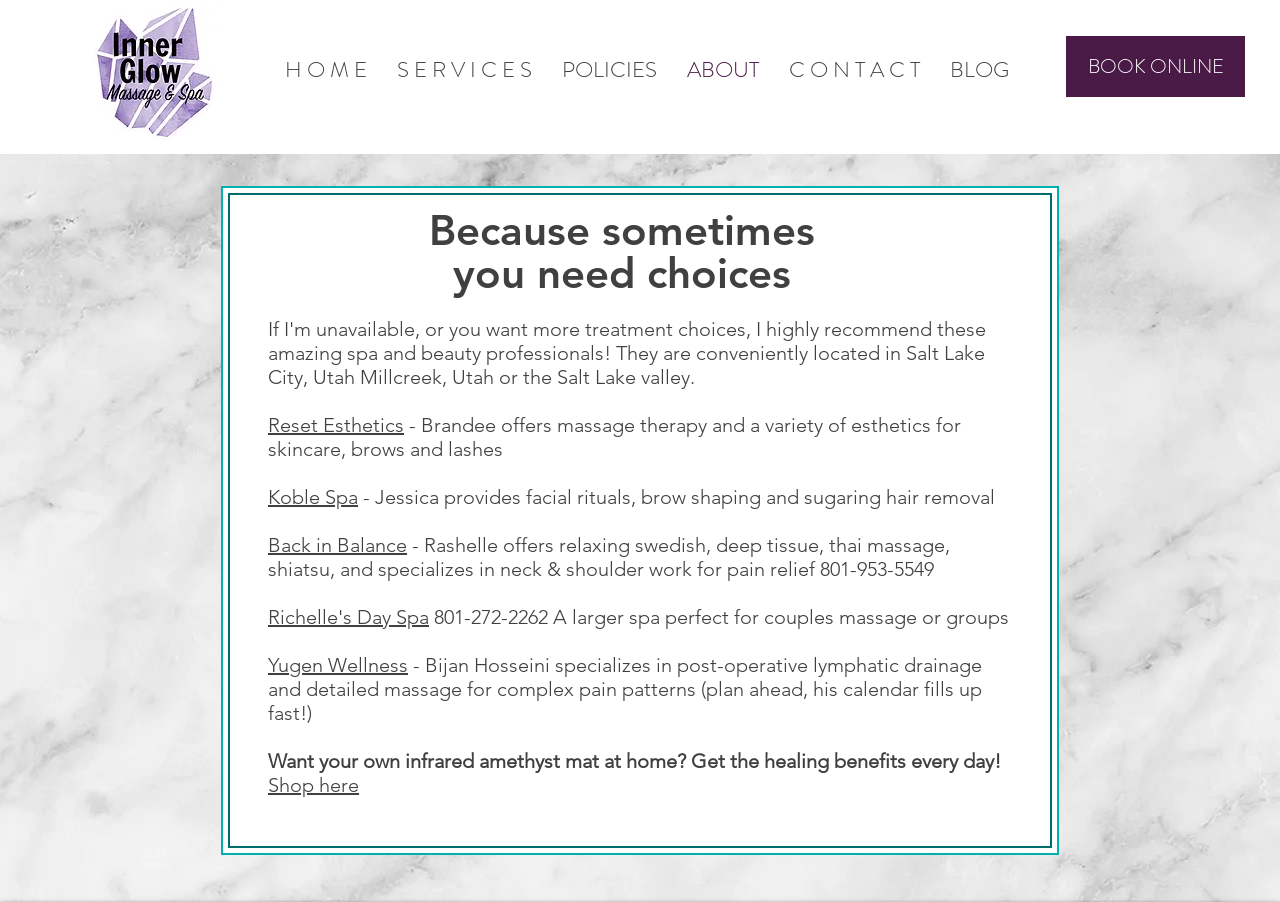Provide the bounding box coordinates of the area you need to click to execute the following instruction: "View services".

[0.298, 0.055, 0.427, 0.099]